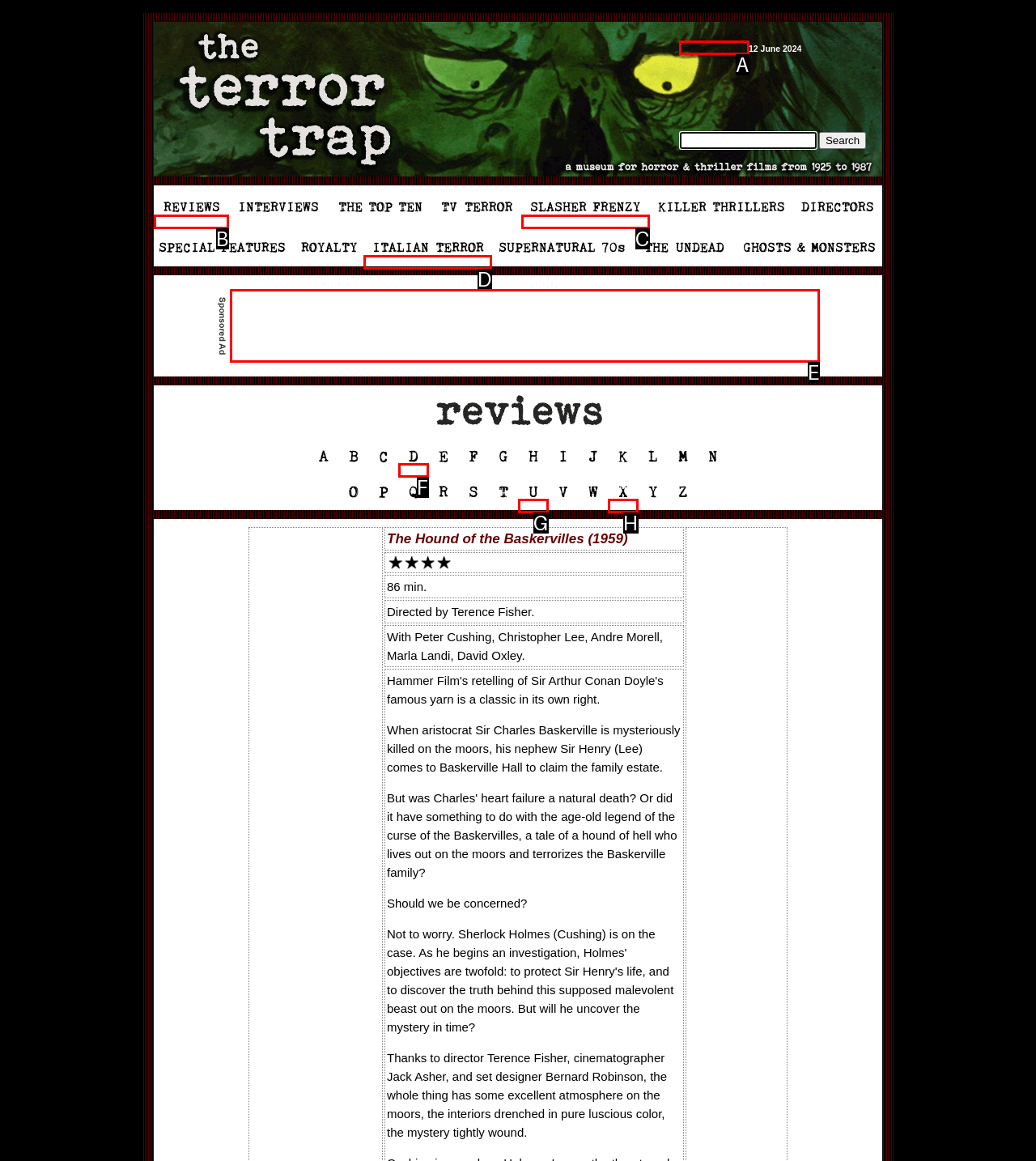Select the appropriate HTML element that needs to be clicked to finish the task: Reply to ShelbyS's post
Reply with the letter of the chosen option.

None